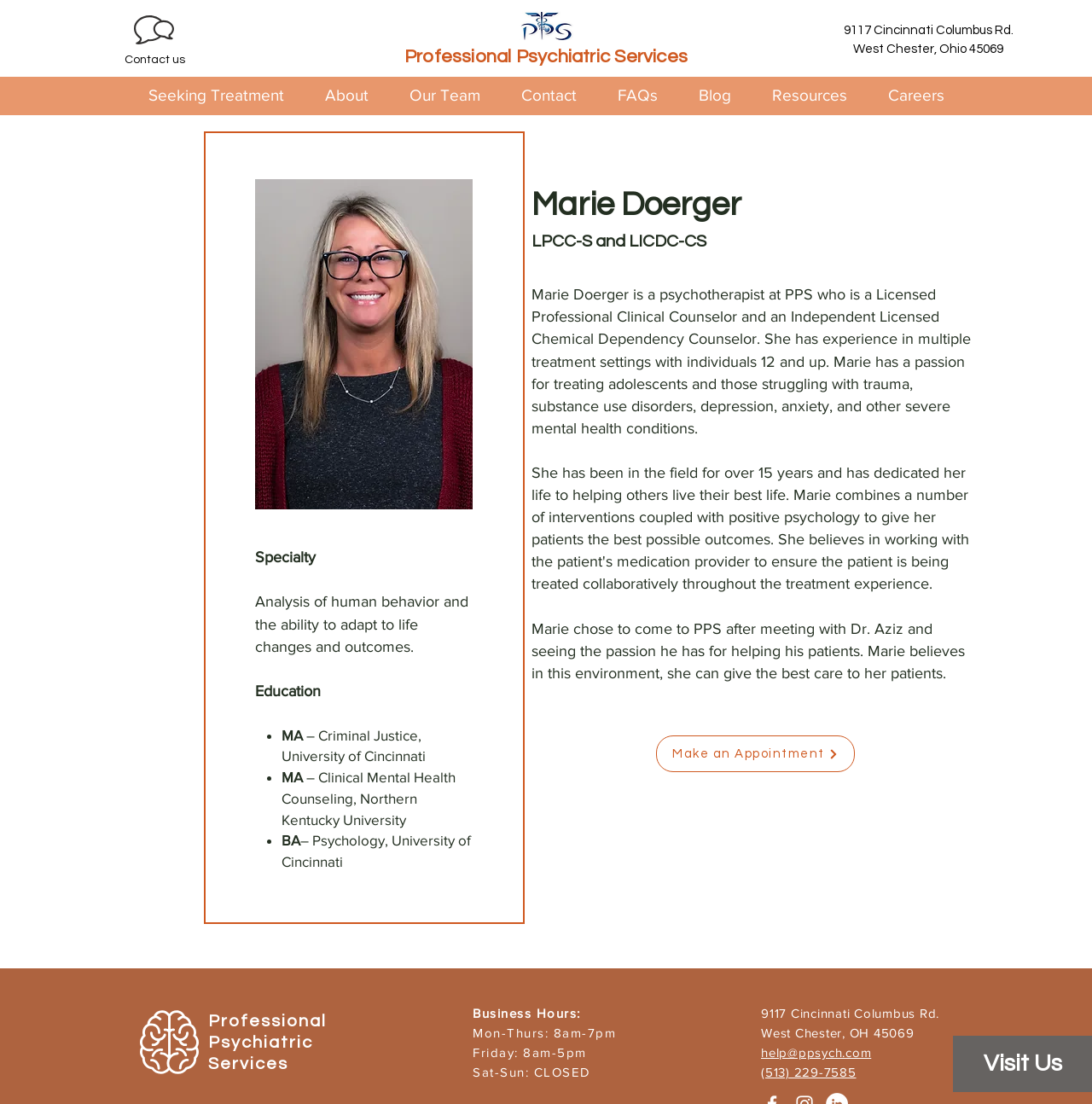Determine the bounding box coordinates of the section to be clicked to follow the instruction: "Make an appointment with Marie Doerger". The coordinates should be given as four float numbers between 0 and 1, formatted as [left, top, right, bottom].

[0.601, 0.666, 0.783, 0.7]